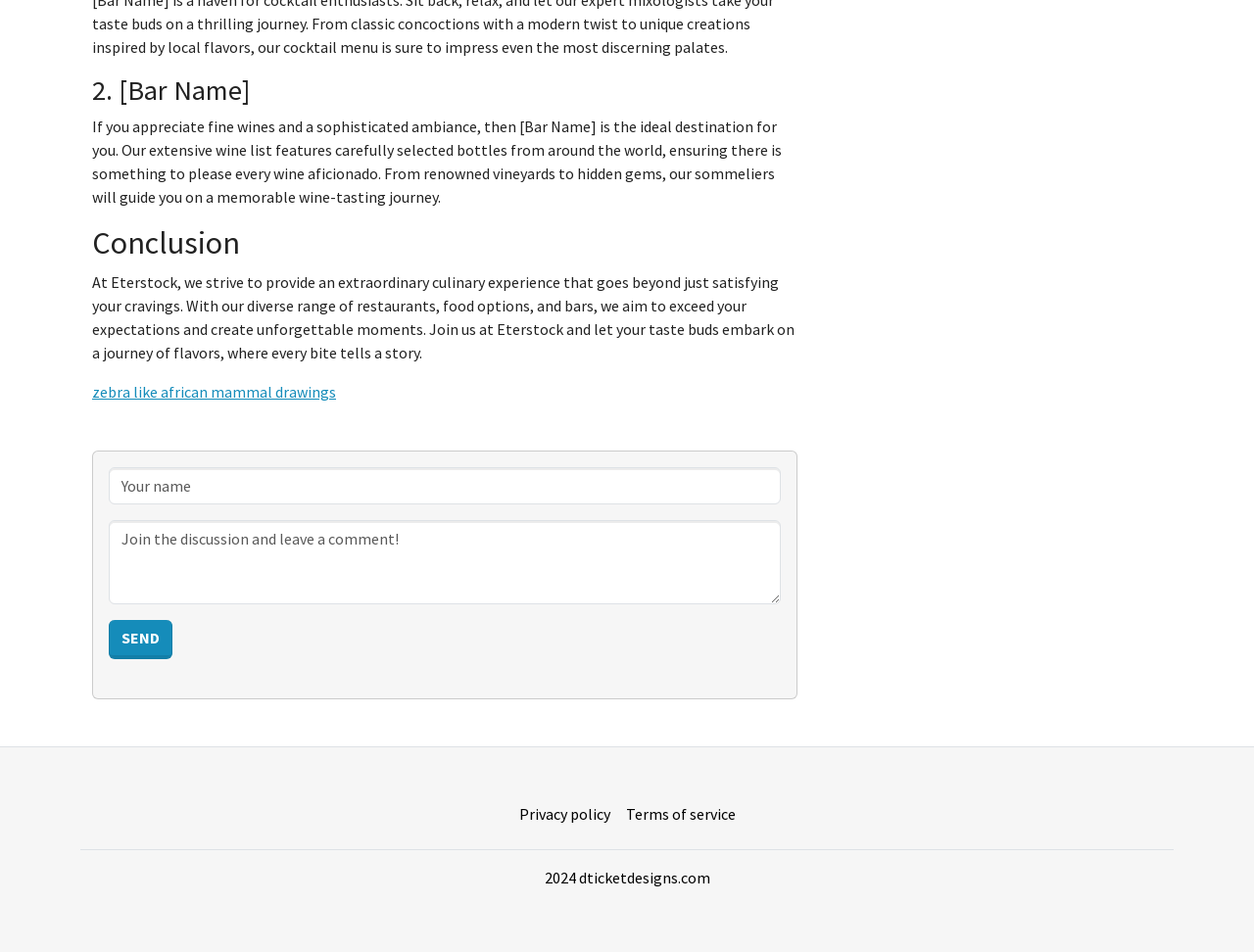Using the information shown in the image, answer the question with as much detail as possible: What is the goal of Eterstock?

The StaticText element mentions that Eterstock aims to exceed users' expectations and create unforgettable moments, suggesting that their goal is to provide an extraordinary culinary experience.